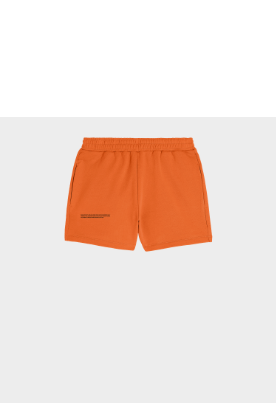How much do the Archive 365 Midweight Drawstring Shorts cost?
Based on the visual, give a brief answer using one word or a short phrase.

£40